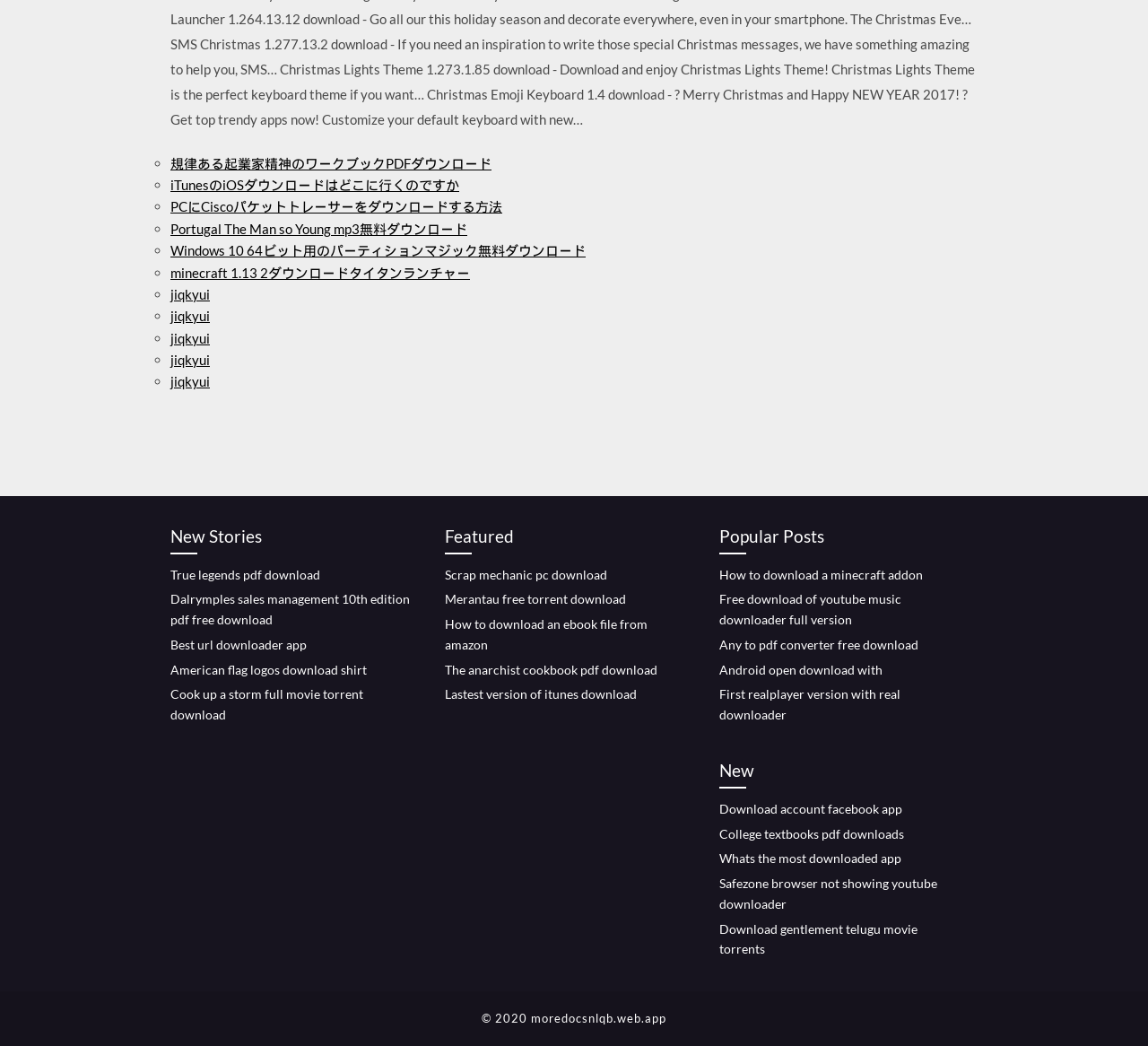Please find the bounding box coordinates of the element that needs to be clicked to perform the following instruction: "Download a Minecraft addon". The bounding box coordinates should be four float numbers between 0 and 1, represented as [left, top, right, bottom].

[0.627, 0.542, 0.804, 0.556]